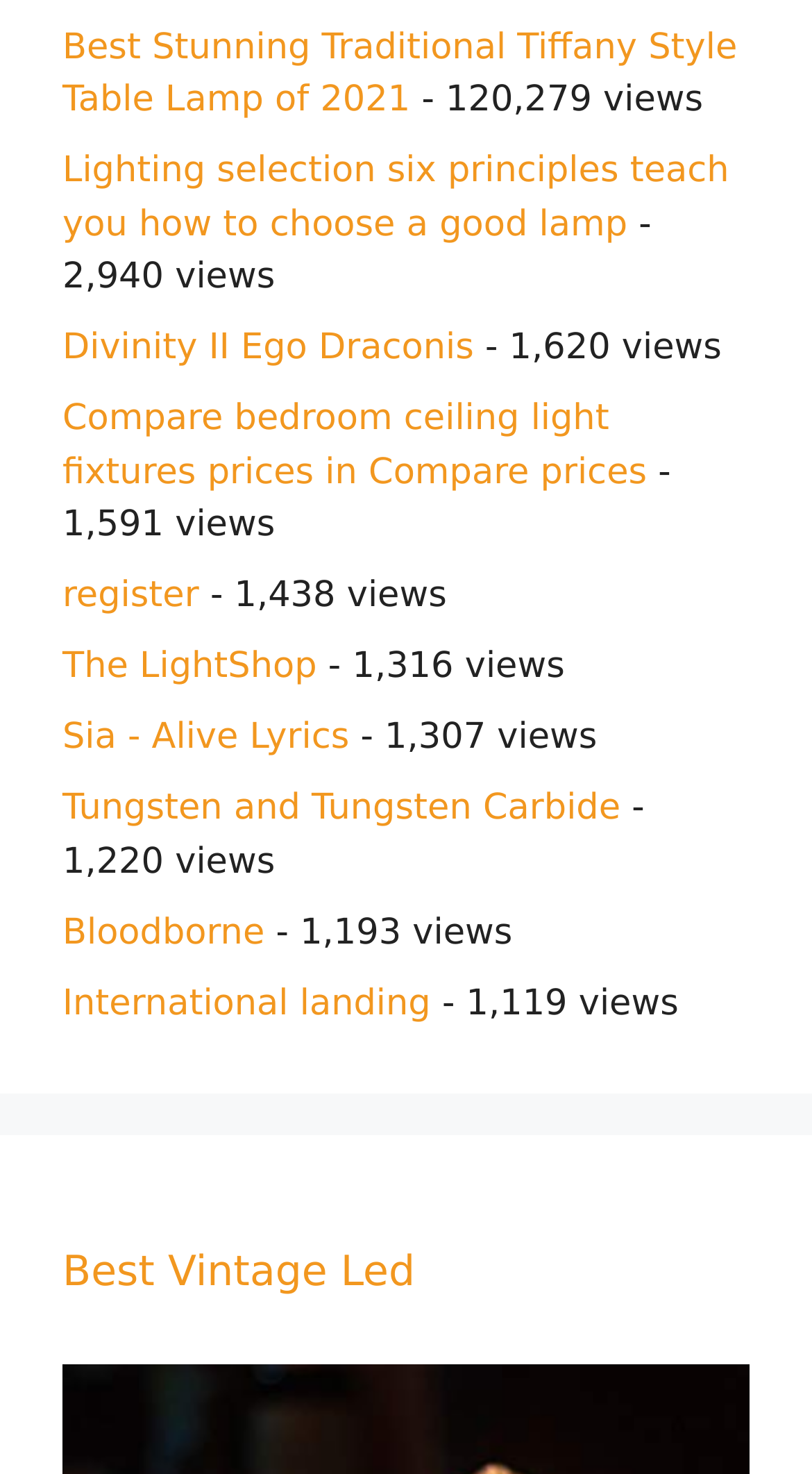Locate the bounding box coordinates of the area that needs to be clicked to fulfill the following instruction: "View the article about lighting selection six principles". The coordinates should be in the format of four float numbers between 0 and 1, namely [left, top, right, bottom].

[0.077, 0.102, 0.898, 0.166]